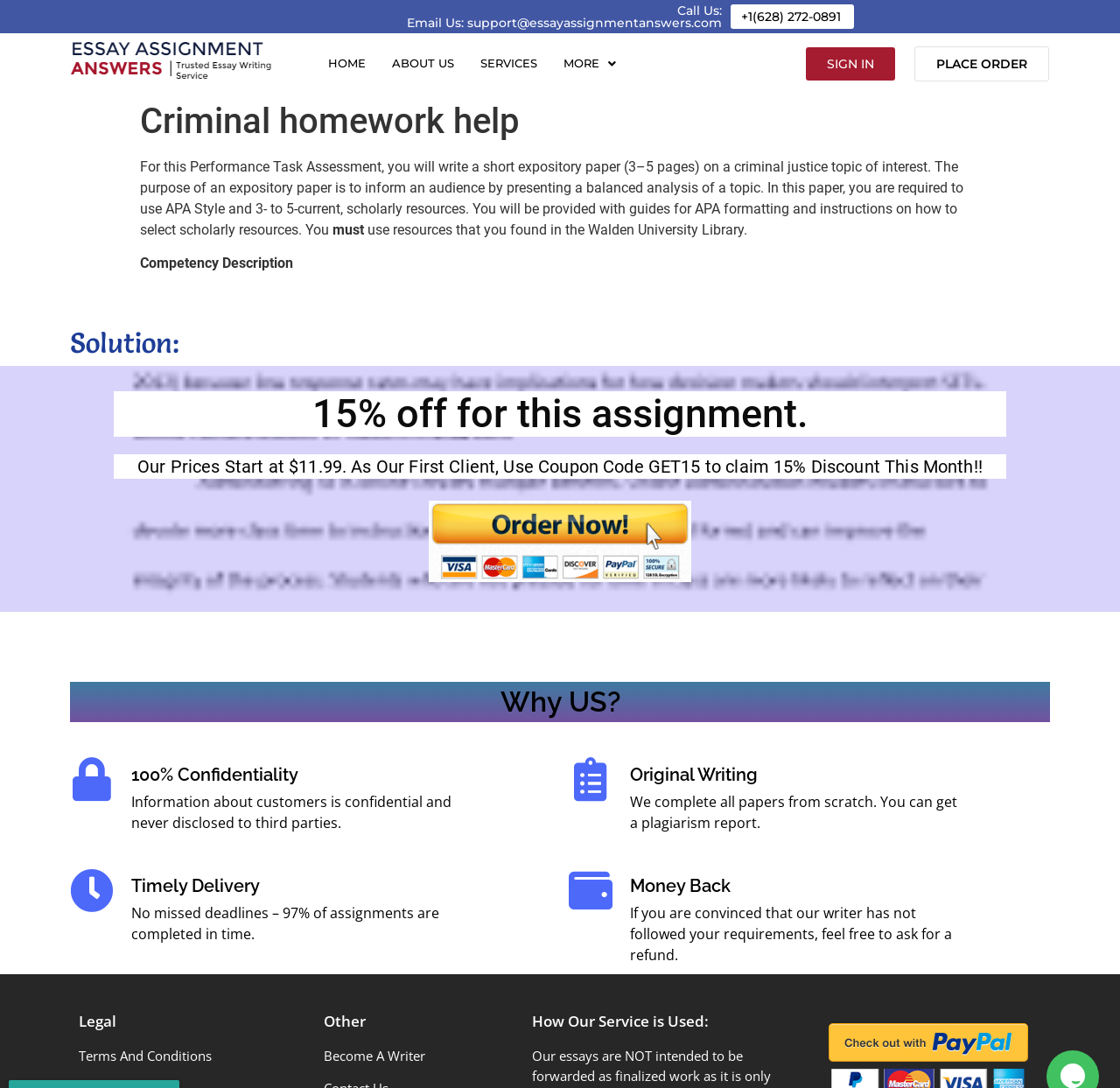What is the phone number to call for support?
Look at the webpage screenshot and answer the question with a detailed explanation.

The phone number to call for support can be found in the top-right corner of the webpage, next to the 'Call Us:' text.